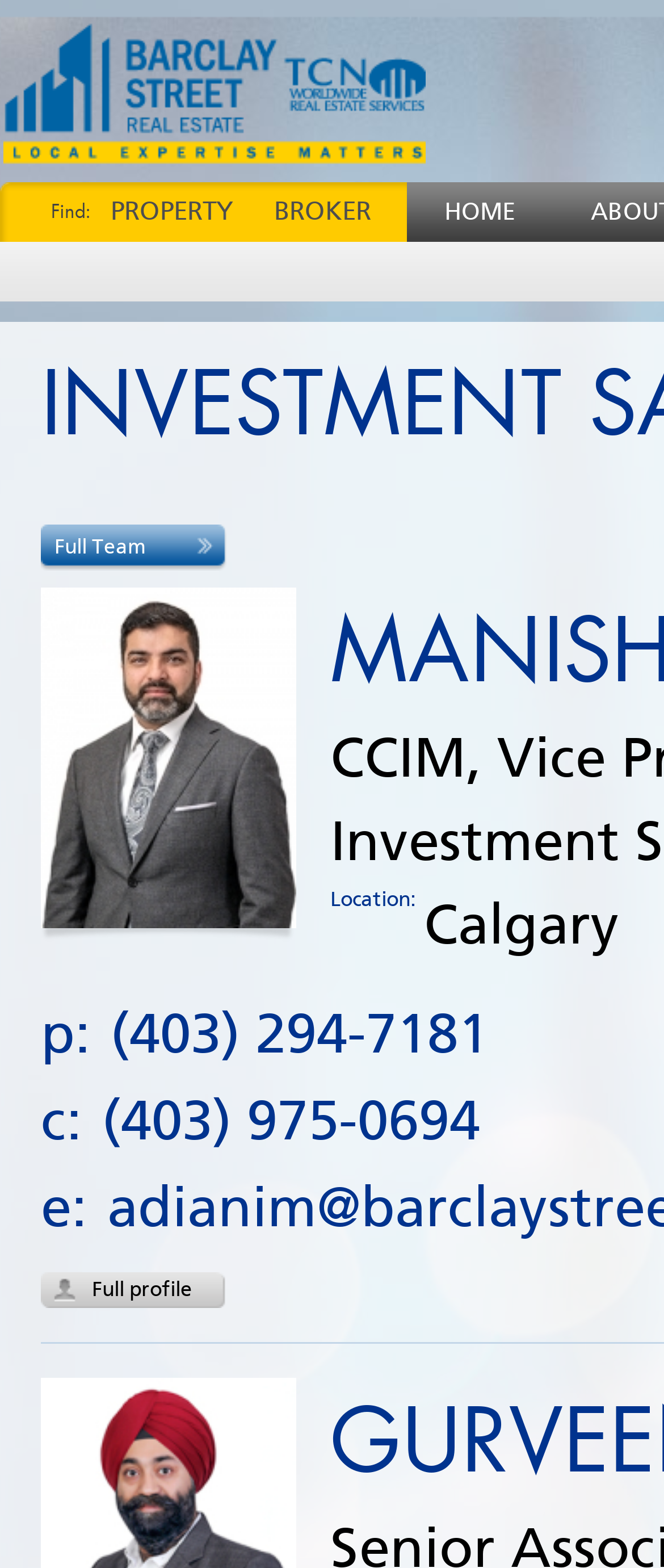Give a one-word or short phrase answer to the question: 
What is the purpose of the 'Full profile' link?

To view a full profile